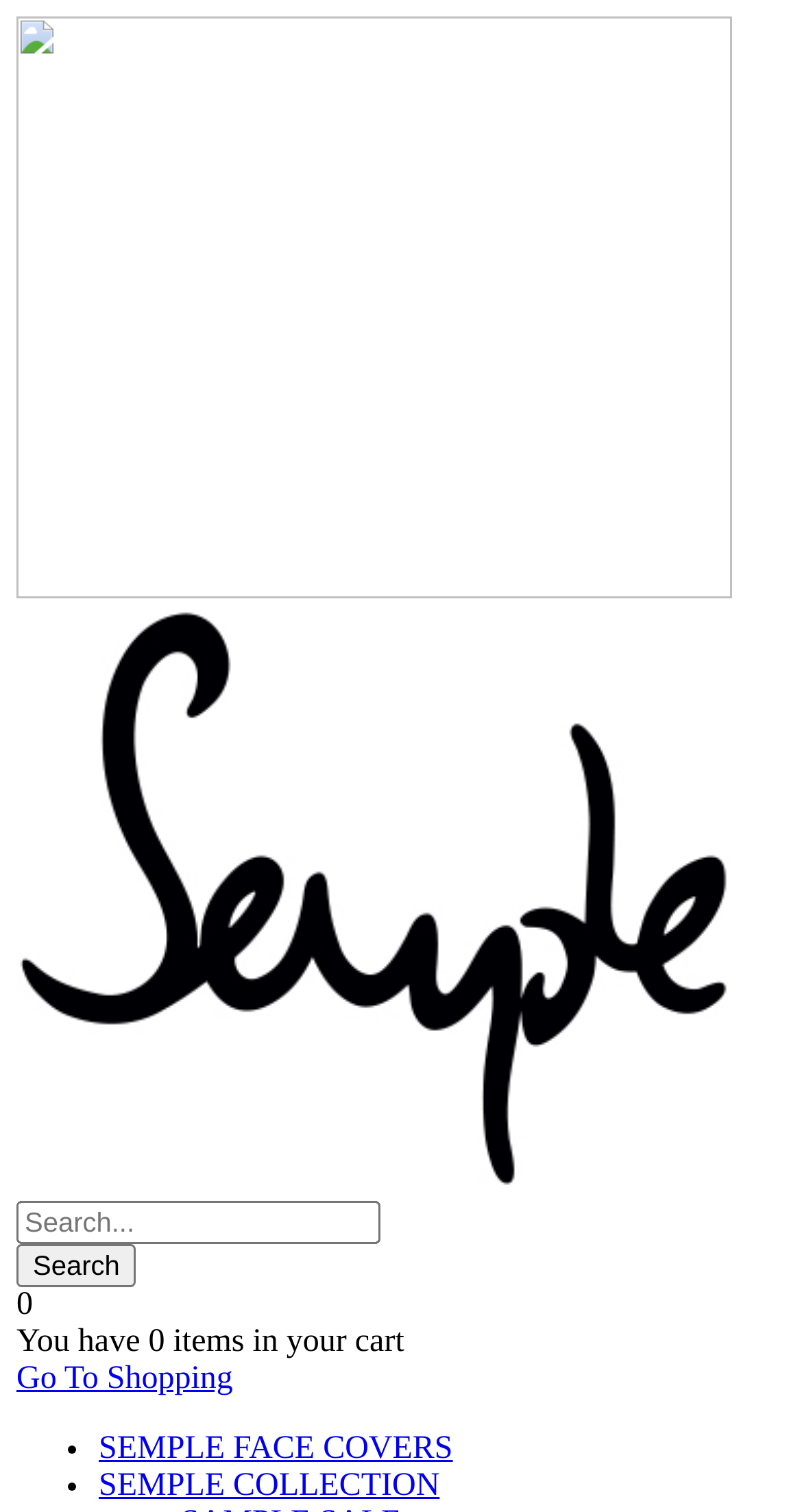Predict the bounding box of the UI element based on this description: "Go To Shopping".

[0.021, 0.9, 0.29, 0.923]